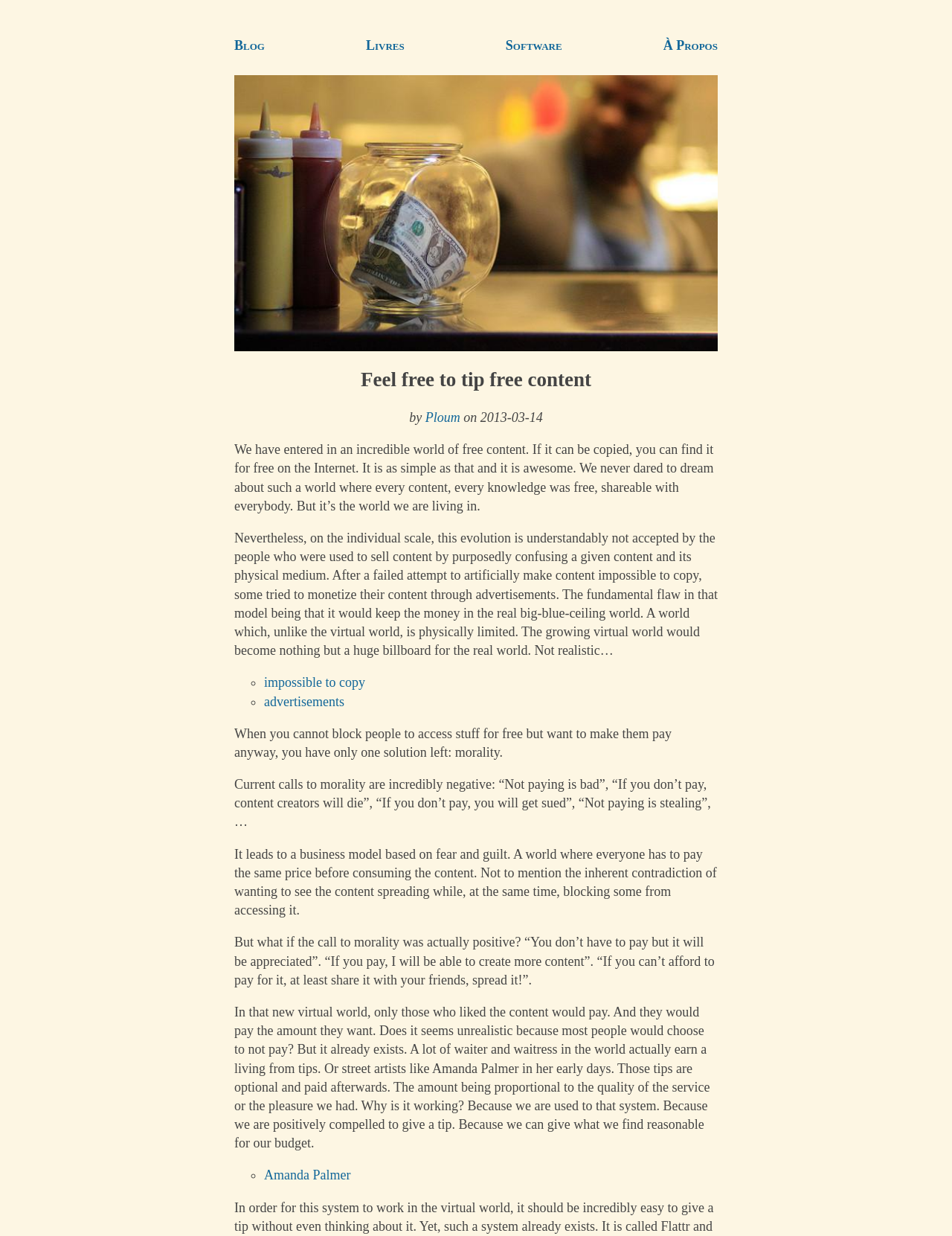Who is the street artist mentioned as an example?
Please use the image to provide an in-depth answer to the question.

I found the mention of Amanda Palmer in the text 'Or street artists like Amanda Palmer in her early days.' which is used as an example of someone who has successfully used a tip-based business model.